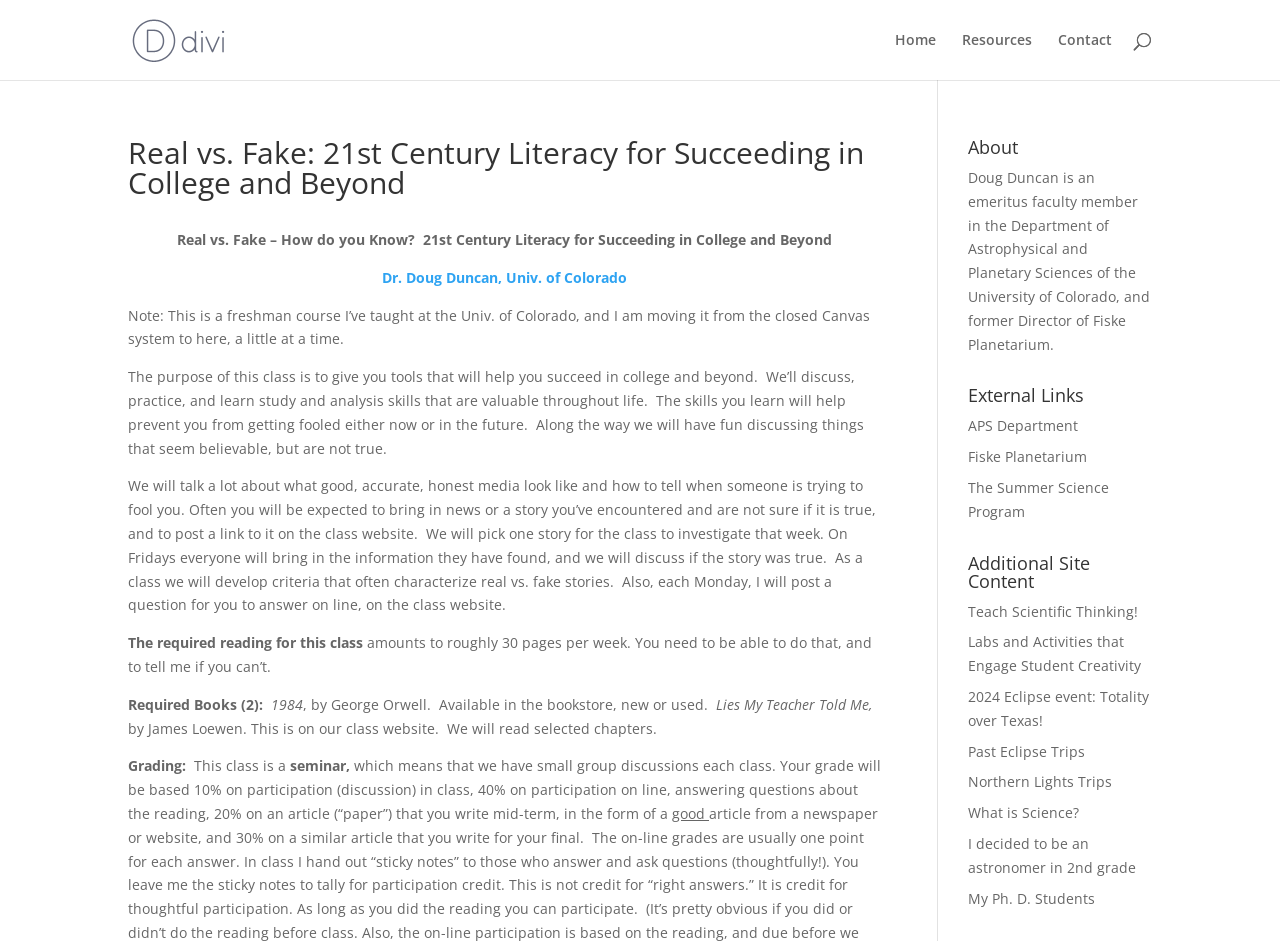Respond to the question below with a single word or phrase:
What is the profession of Doug Duncan?

Emeritus faculty member